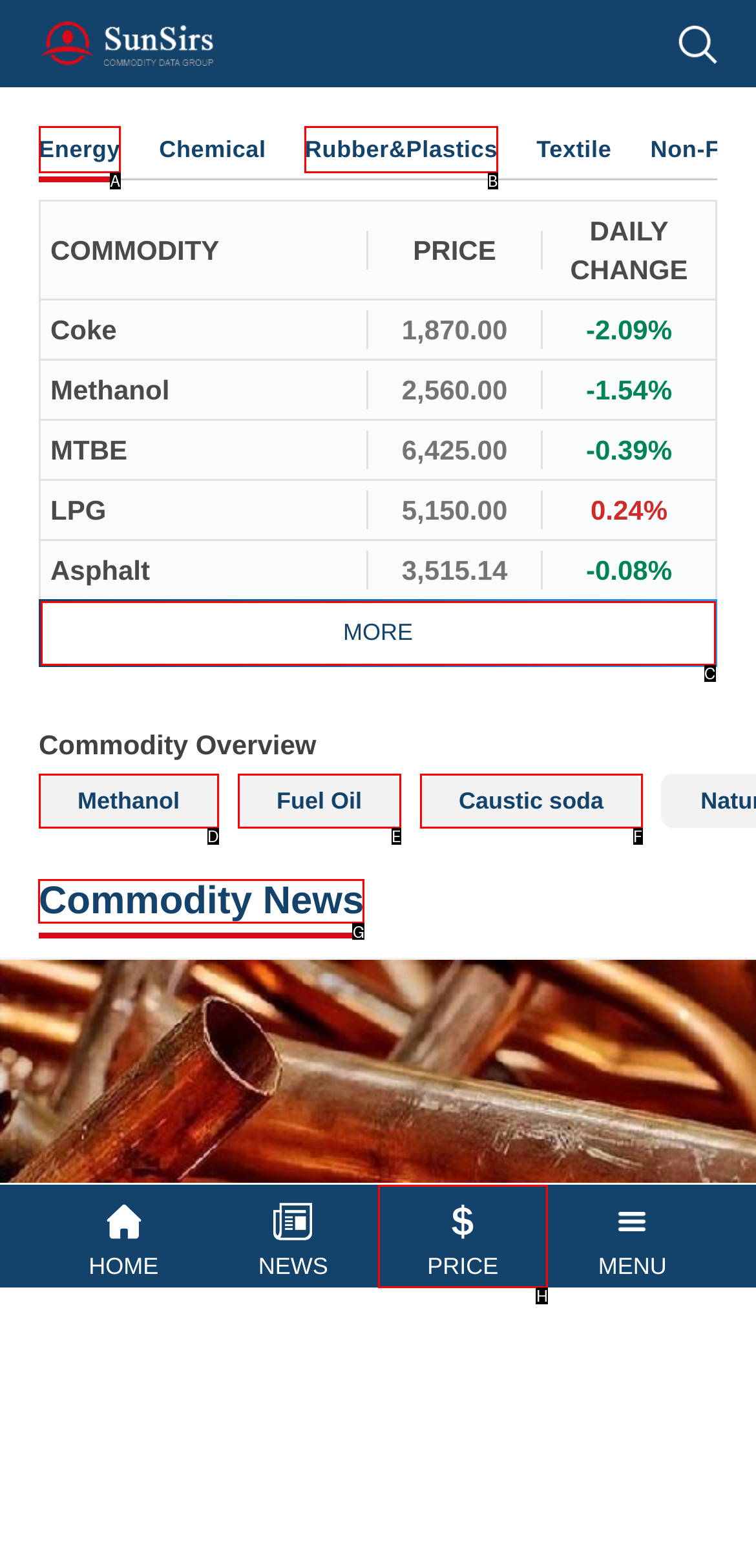Tell me which one HTML element I should click to complete the following instruction: View Commodity News
Answer with the option's letter from the given choices directly.

G